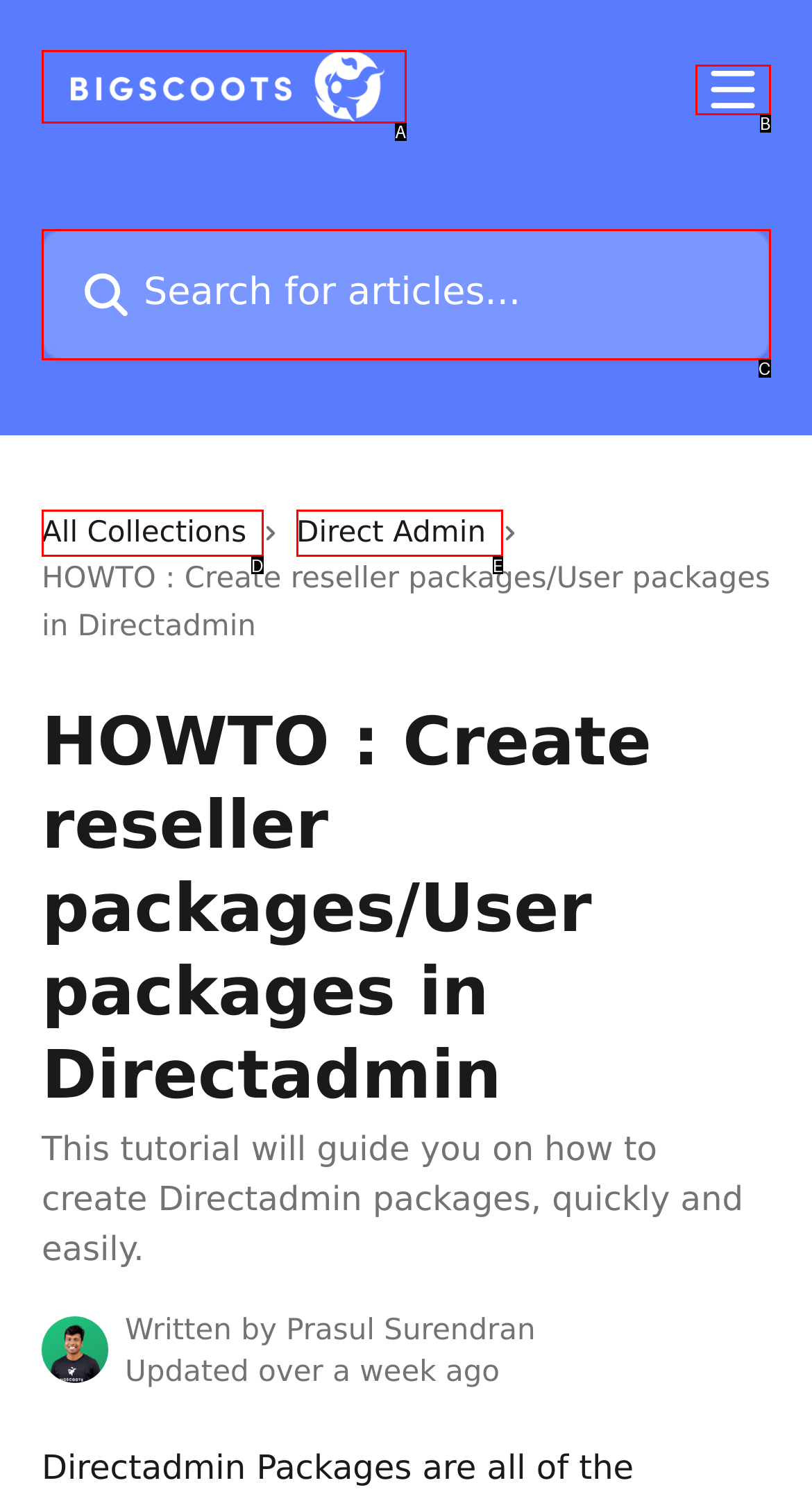Identify the letter of the option that best matches the following description: Direct Admin. Respond with the letter directly.

E